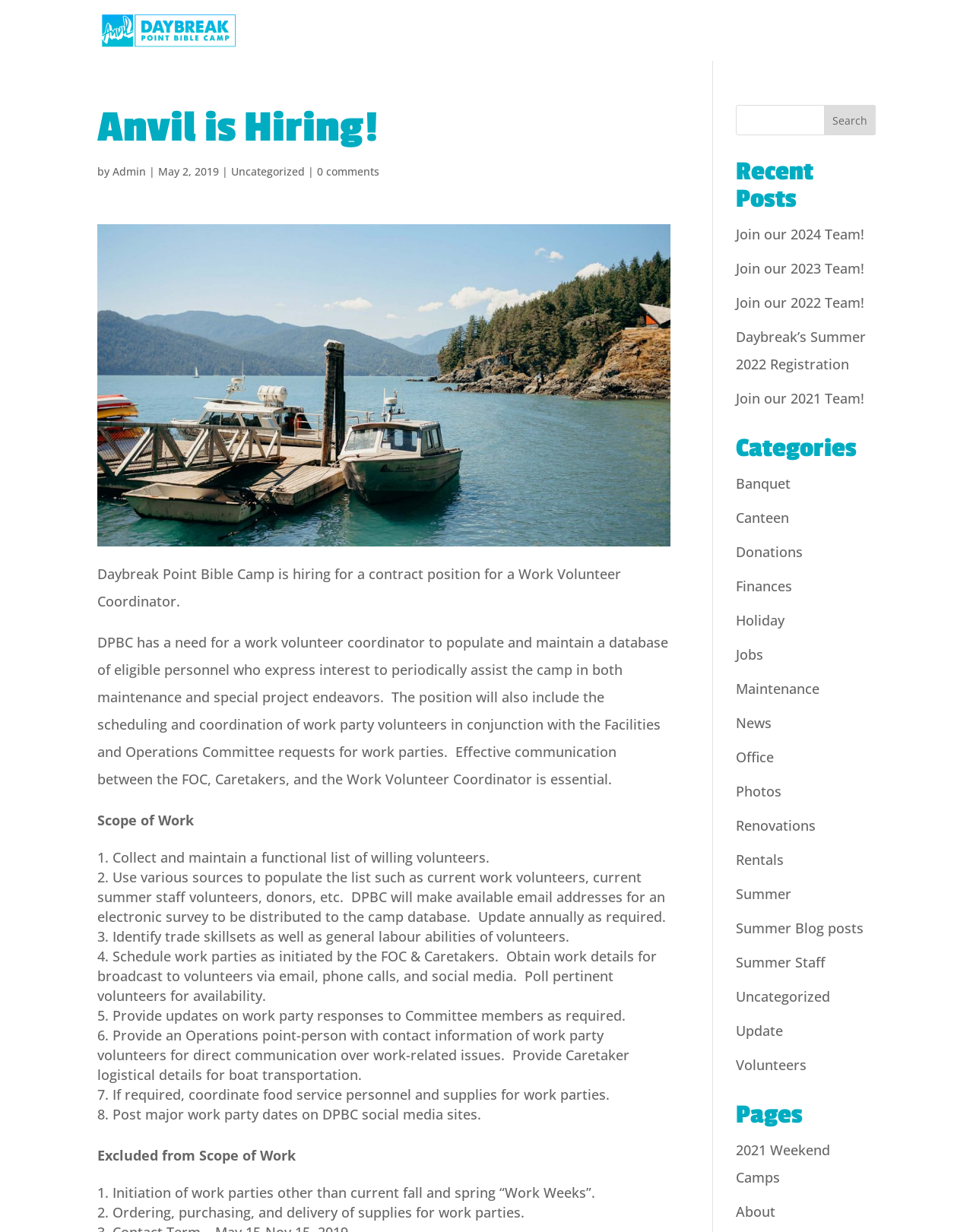Provide a short answer to the following question with just one word or phrase: What is the job position being hired for?

Work Volunteer Coordinator